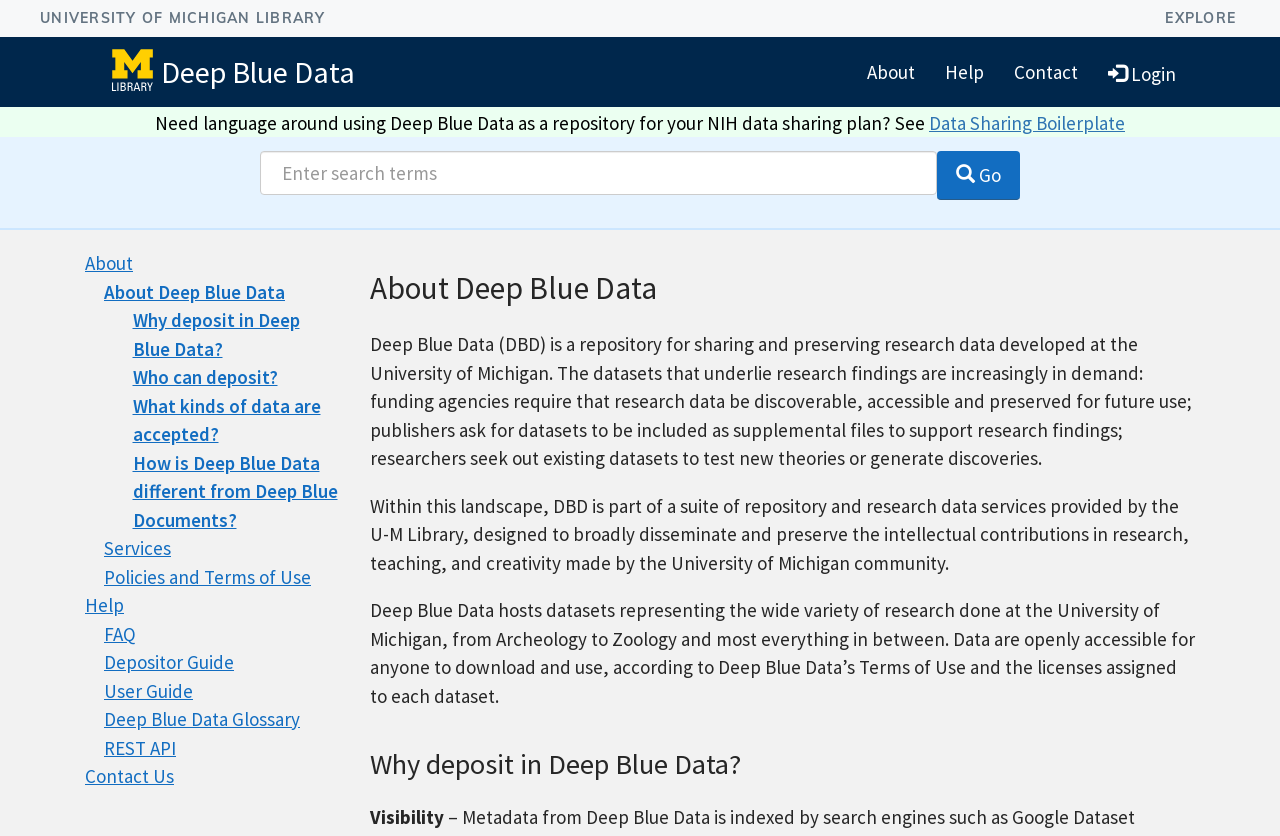Kindly determine the bounding box coordinates for the area that needs to be clicked to execute this instruction: "Login".

[0.854, 0.056, 0.93, 0.118]